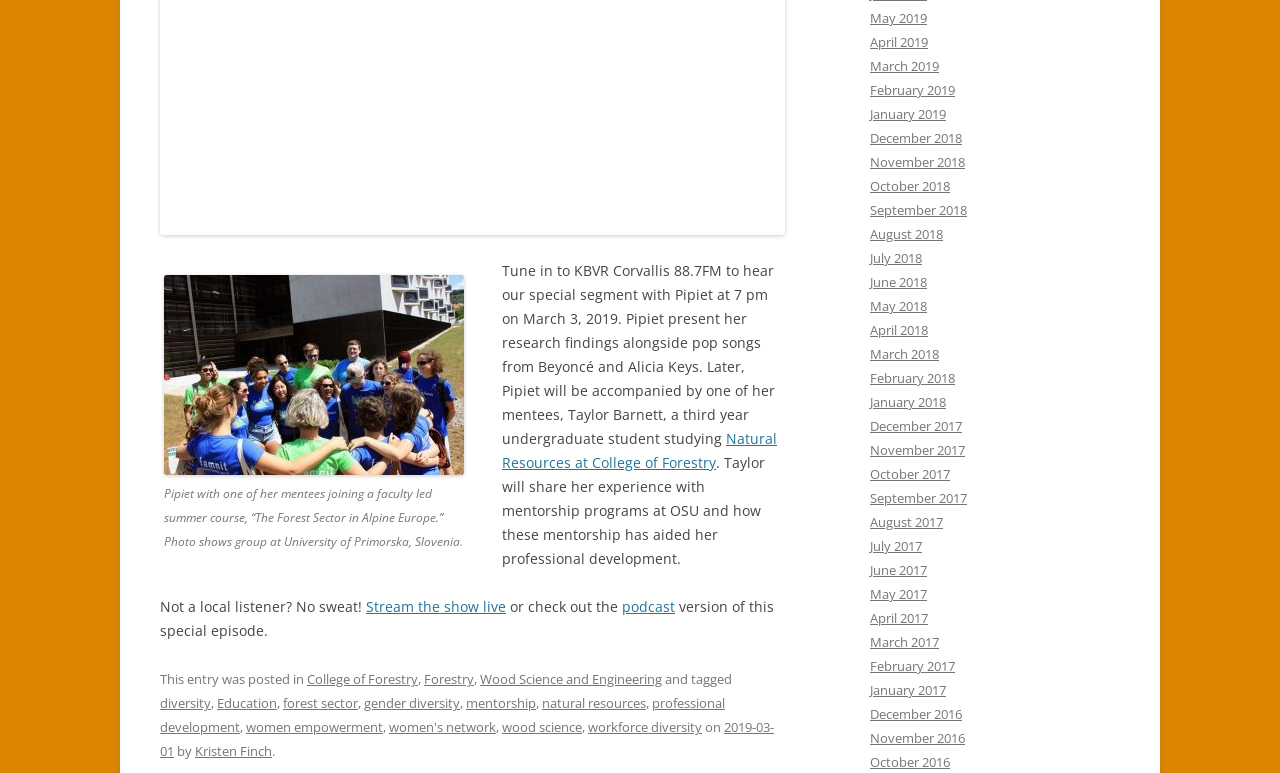Specify the bounding box coordinates of the region I need to click to perform the following instruction: "Stream the show live". The coordinates must be four float numbers in the range of 0 to 1, i.e., [left, top, right, bottom].

[0.286, 0.773, 0.395, 0.797]